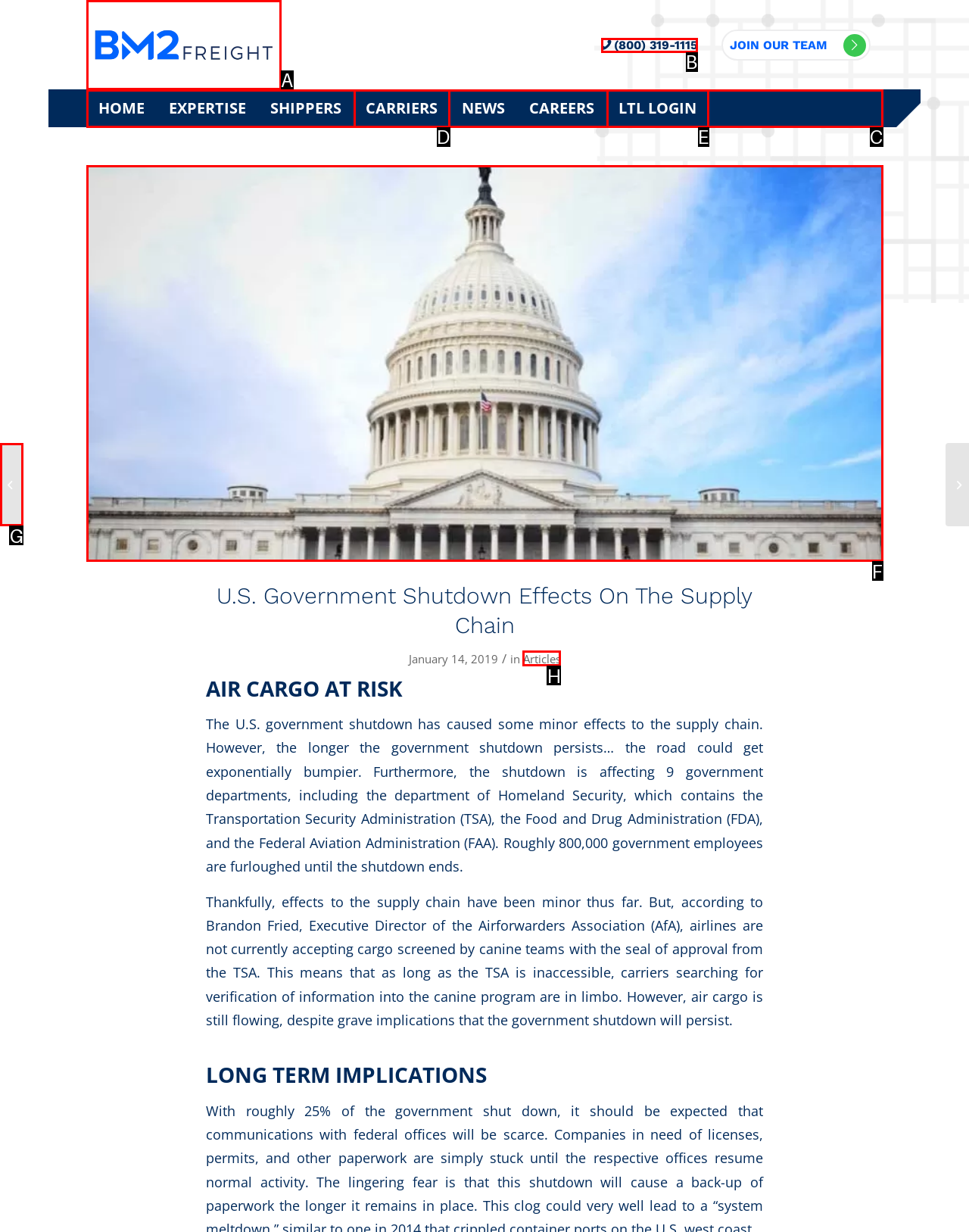Determine the letter of the UI element that will complete the task: View the '2019 Logistics Forecast'
Reply with the corresponding letter.

G